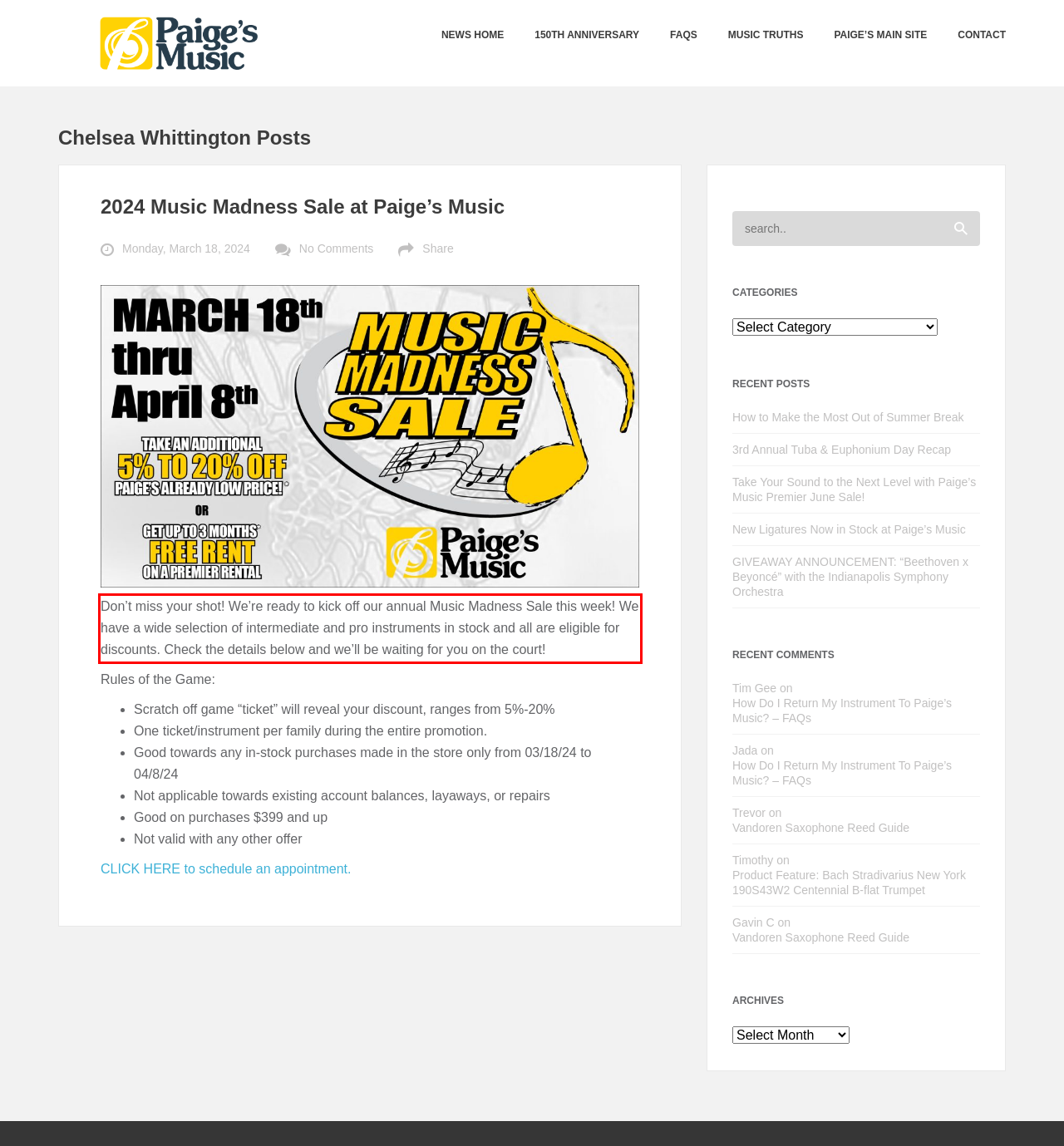Please recognize and transcribe the text located inside the red bounding box in the webpage image.

Don’t miss your shot! We’re ready to kick off our annual Music Madness Sale this week! We have a wide selection of intermediate and pro instruments in stock and all are eligible for discounts. Check the details below and we’ll be waiting for you on the court!